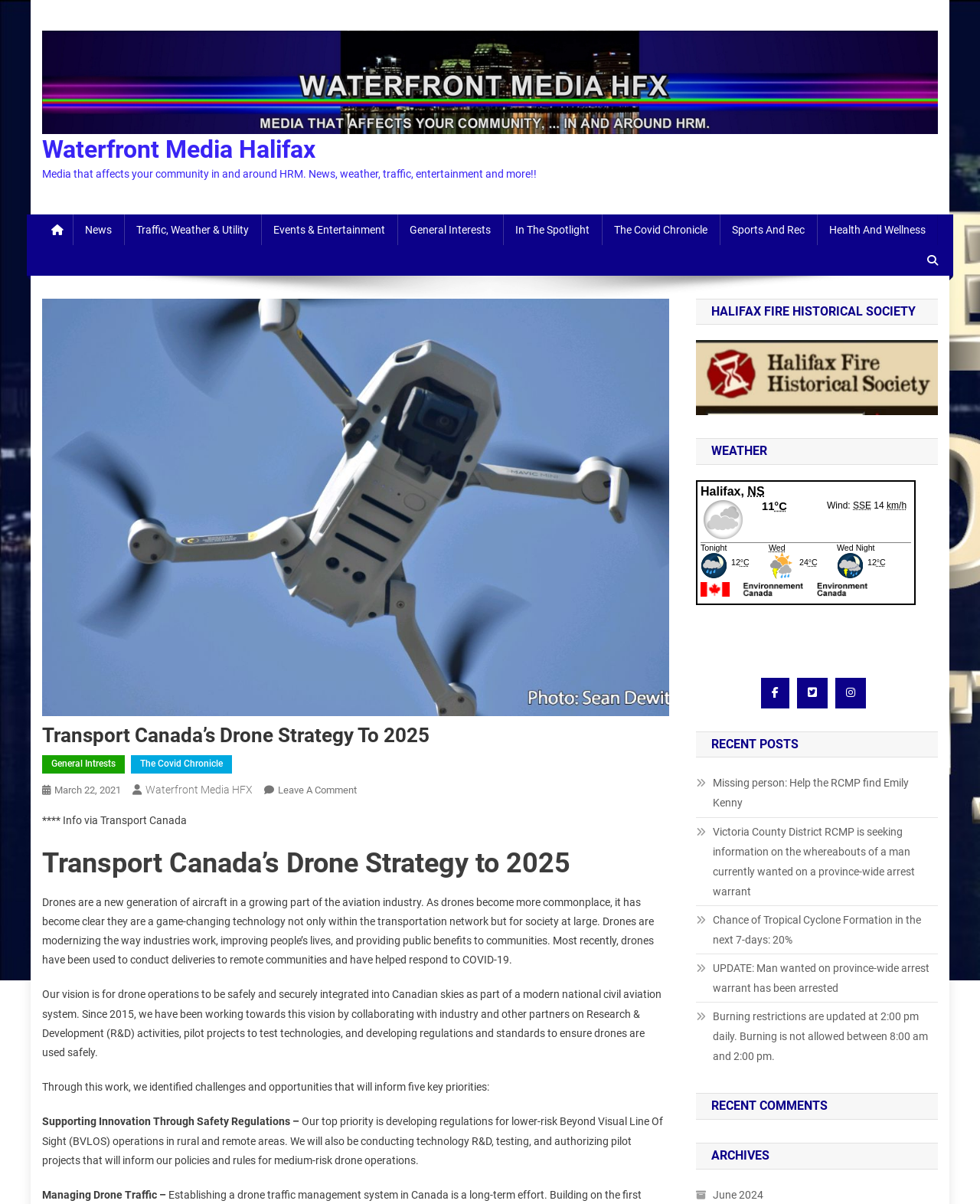Use one word or a short phrase to answer the question provided: 
What is the purpose of drones in remote communities?

Conduct deliveries